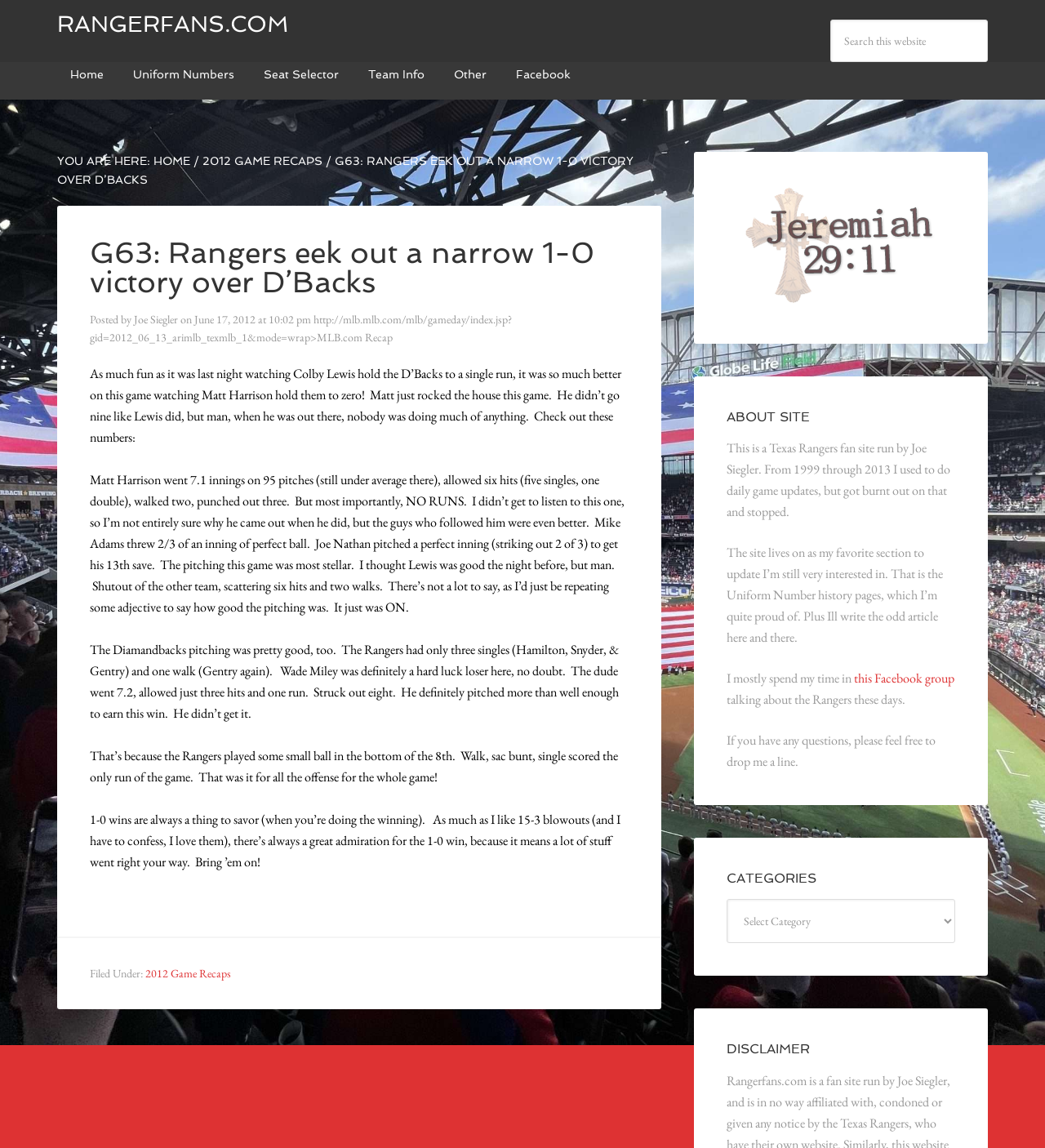Identify the bounding box coordinates of the region that should be clicked to execute the following instruction: "Read the article".

[0.055, 0.179, 0.633, 0.879]